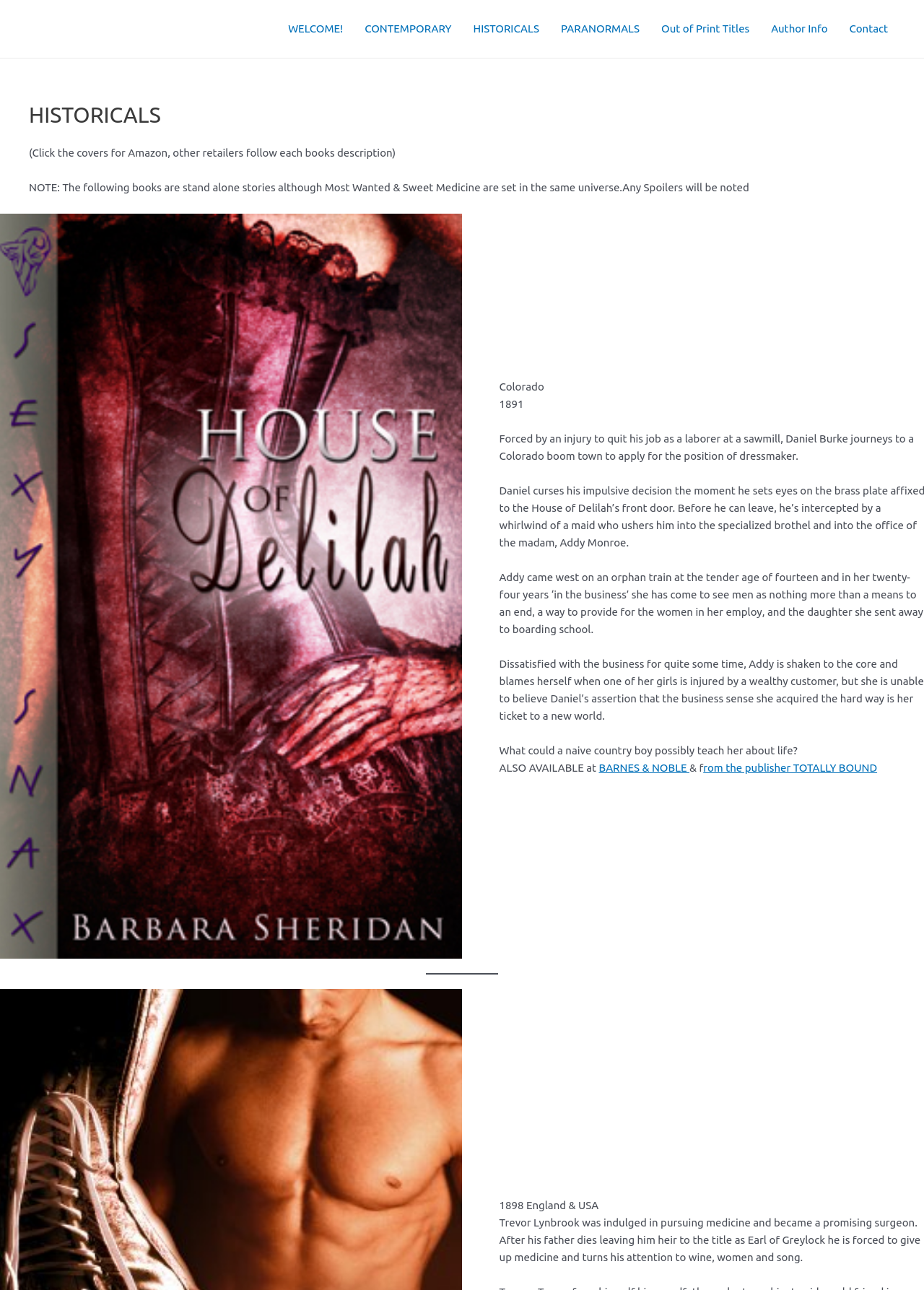Please determine the bounding box coordinates for the UI element described as: "Author Info".

[0.823, 0.0, 0.907, 0.045]